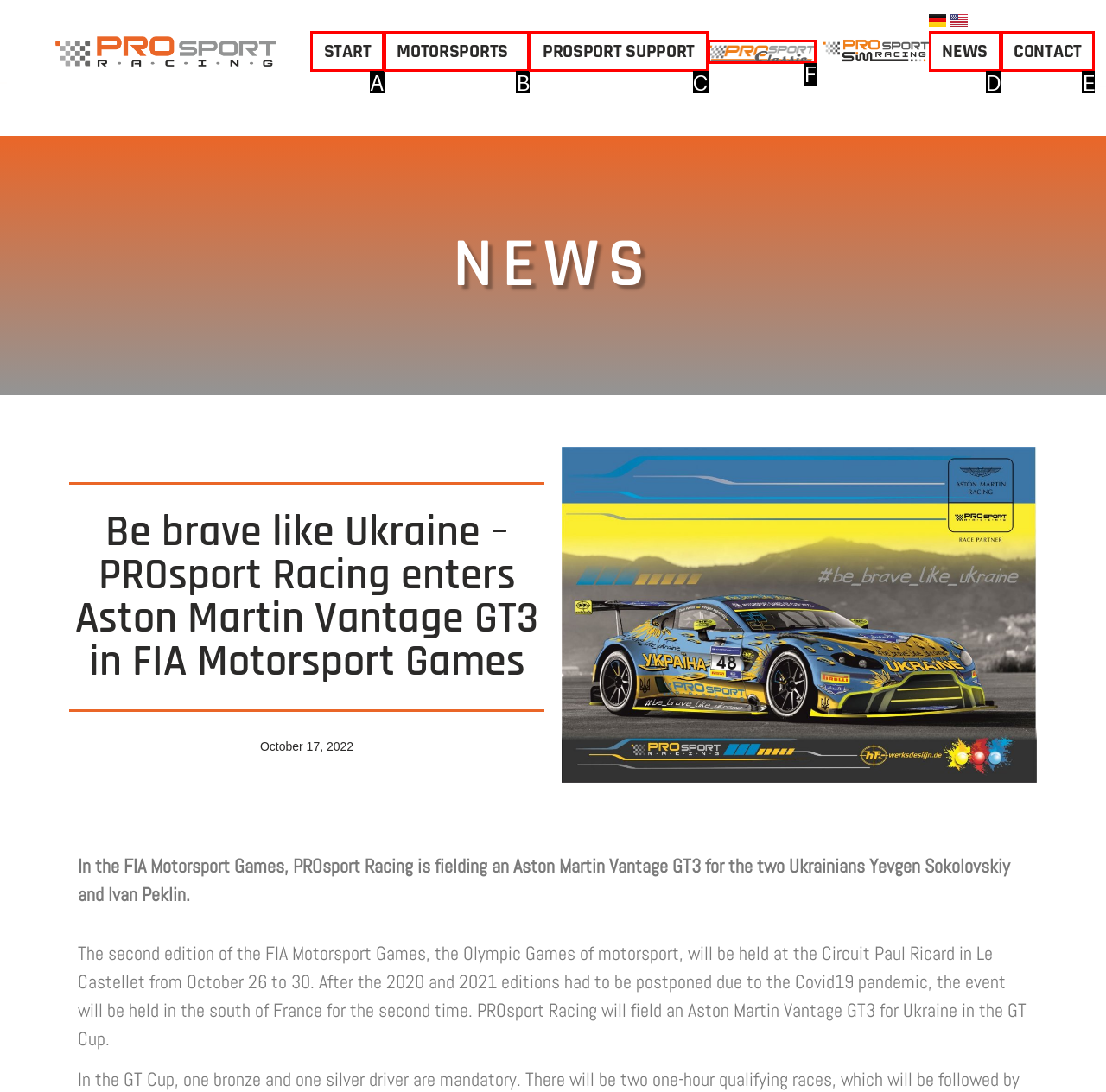Tell me the letter of the HTML element that best matches the description: Motorsports from the provided options.

B